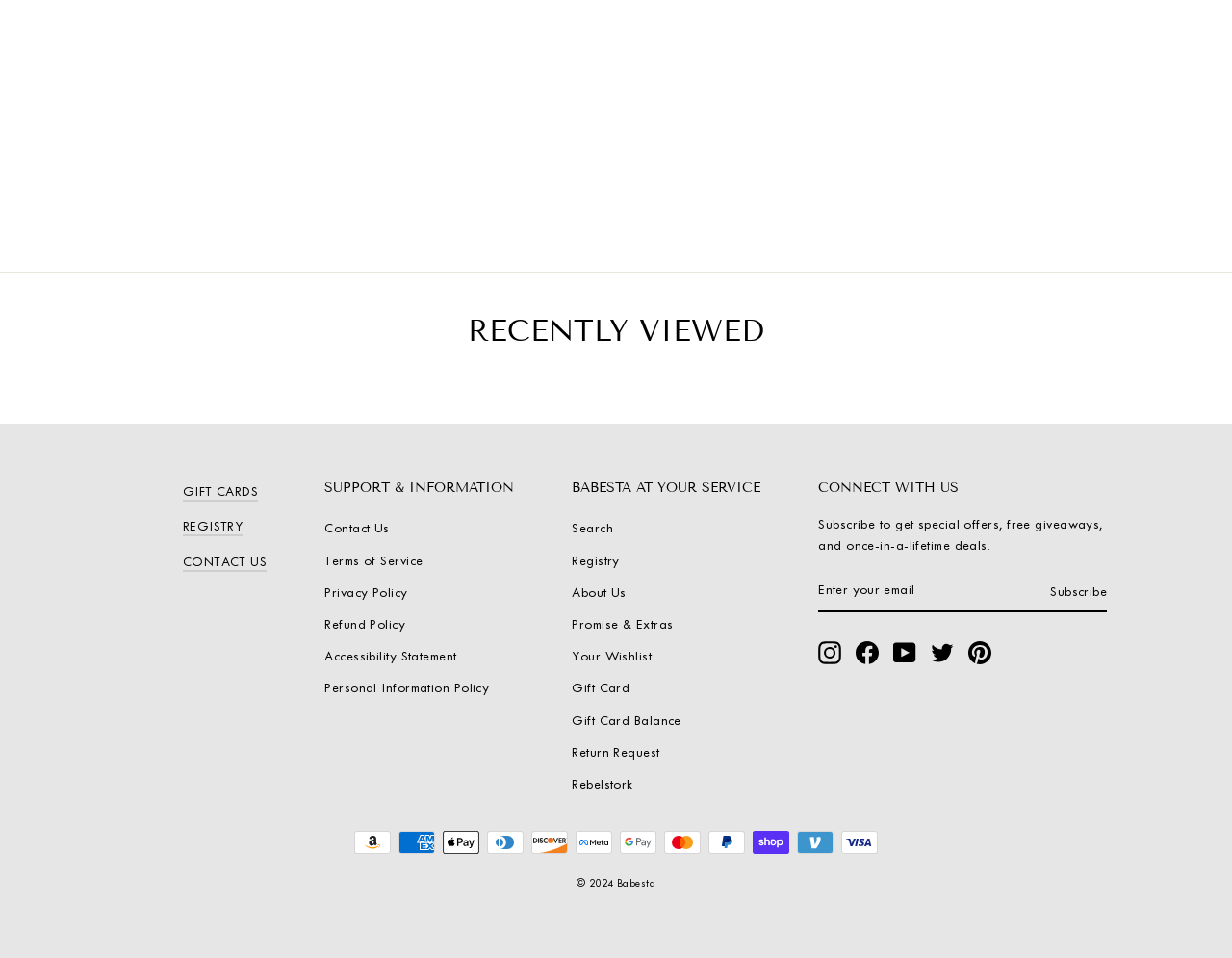What is the name of the company?
Please provide a single word or phrase as the answer based on the screenshot.

Babesta